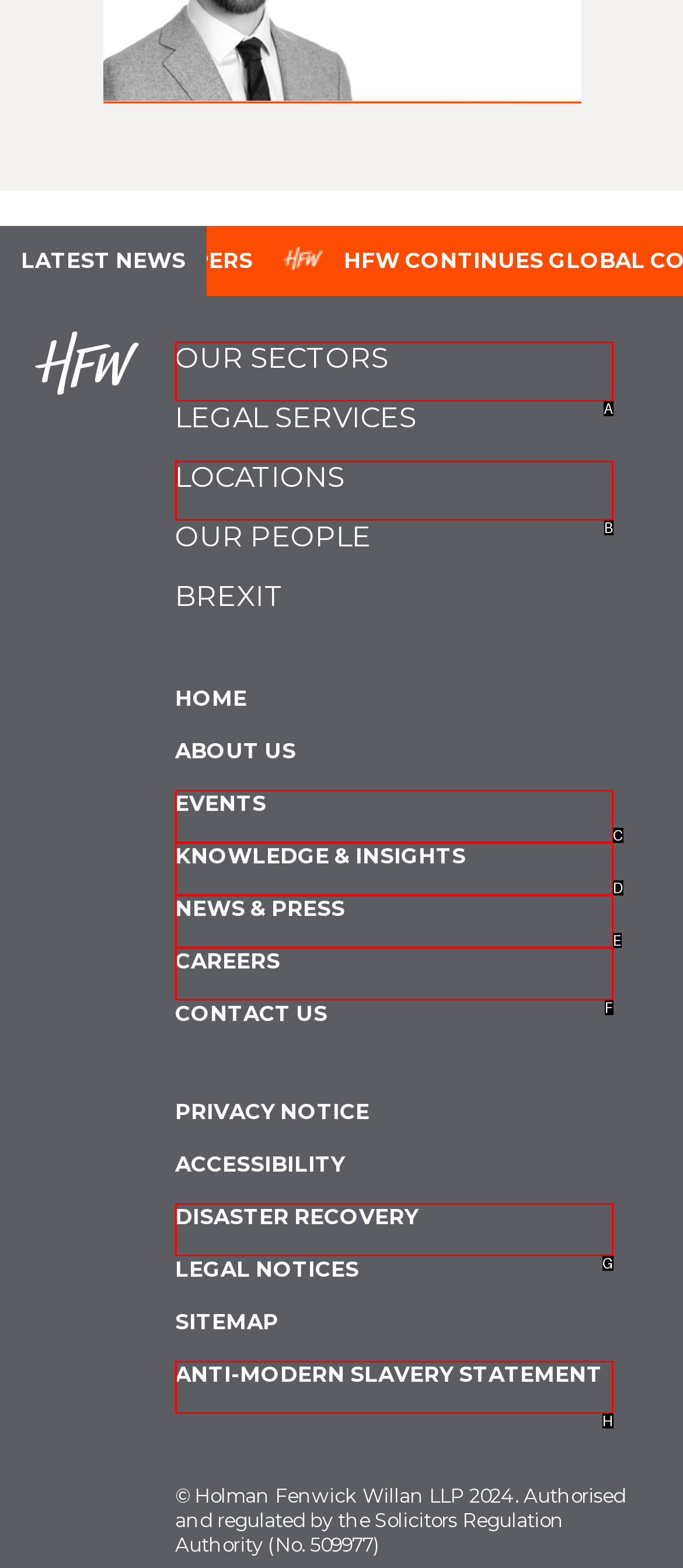Determine which option matches the element description: Anti-modern slavery statement
Reply with the letter of the appropriate option from the options provided.

H